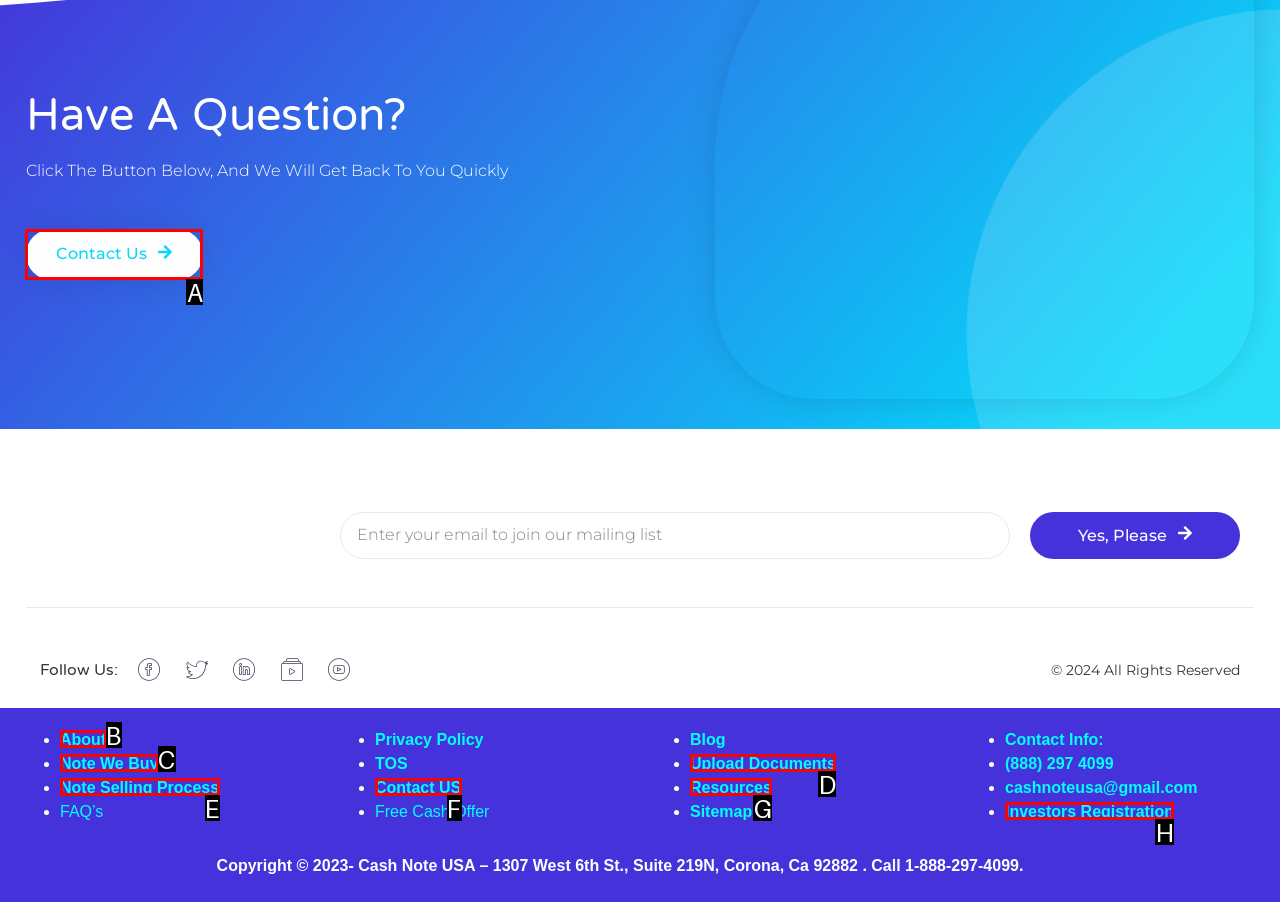Select the HTML element that should be clicked to accomplish the task: Follow the 'About' link Reply with the corresponding letter of the option.

B